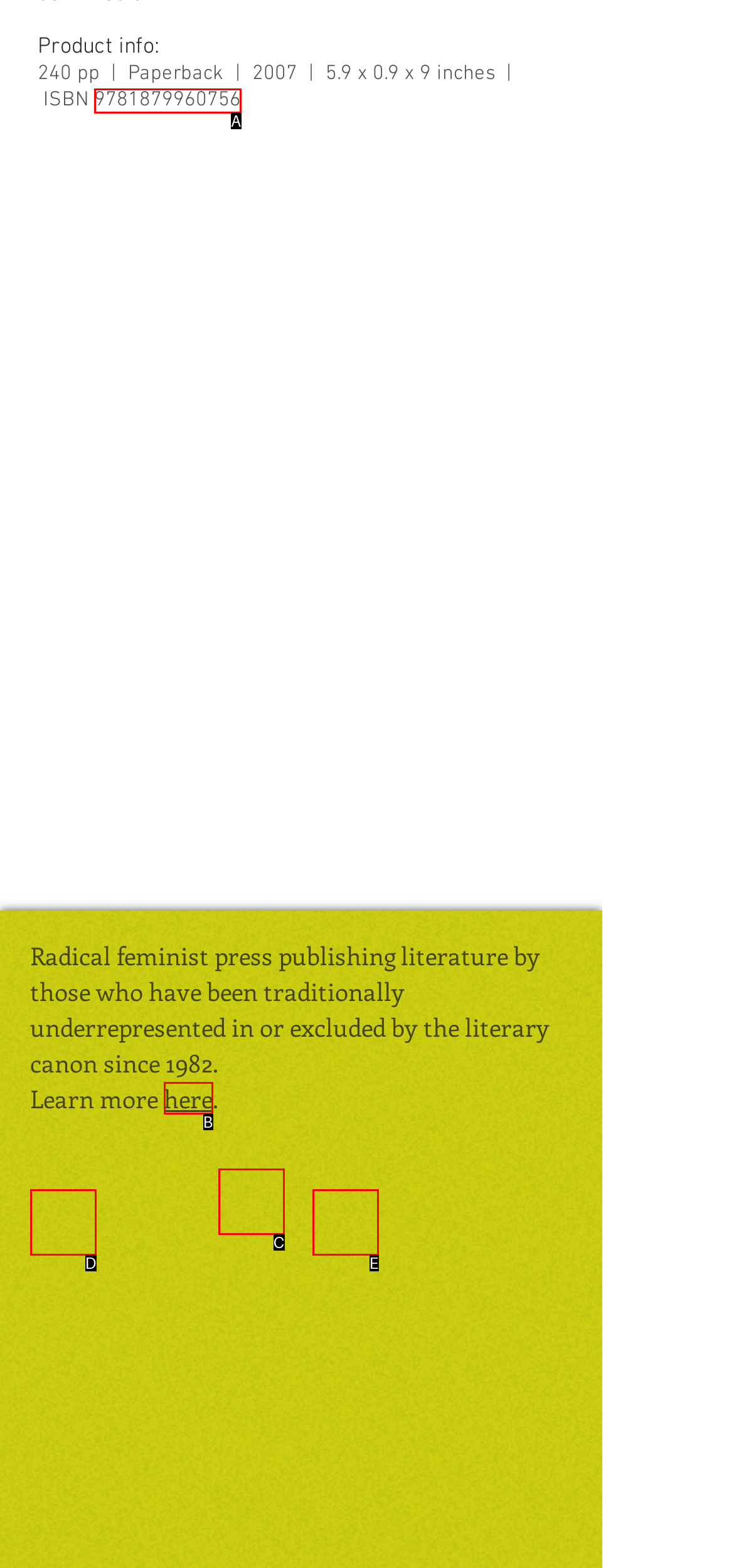Determine the HTML element that aligns with the description: 9781879960756
Answer by stating the letter of the appropriate option from the available choices.

A